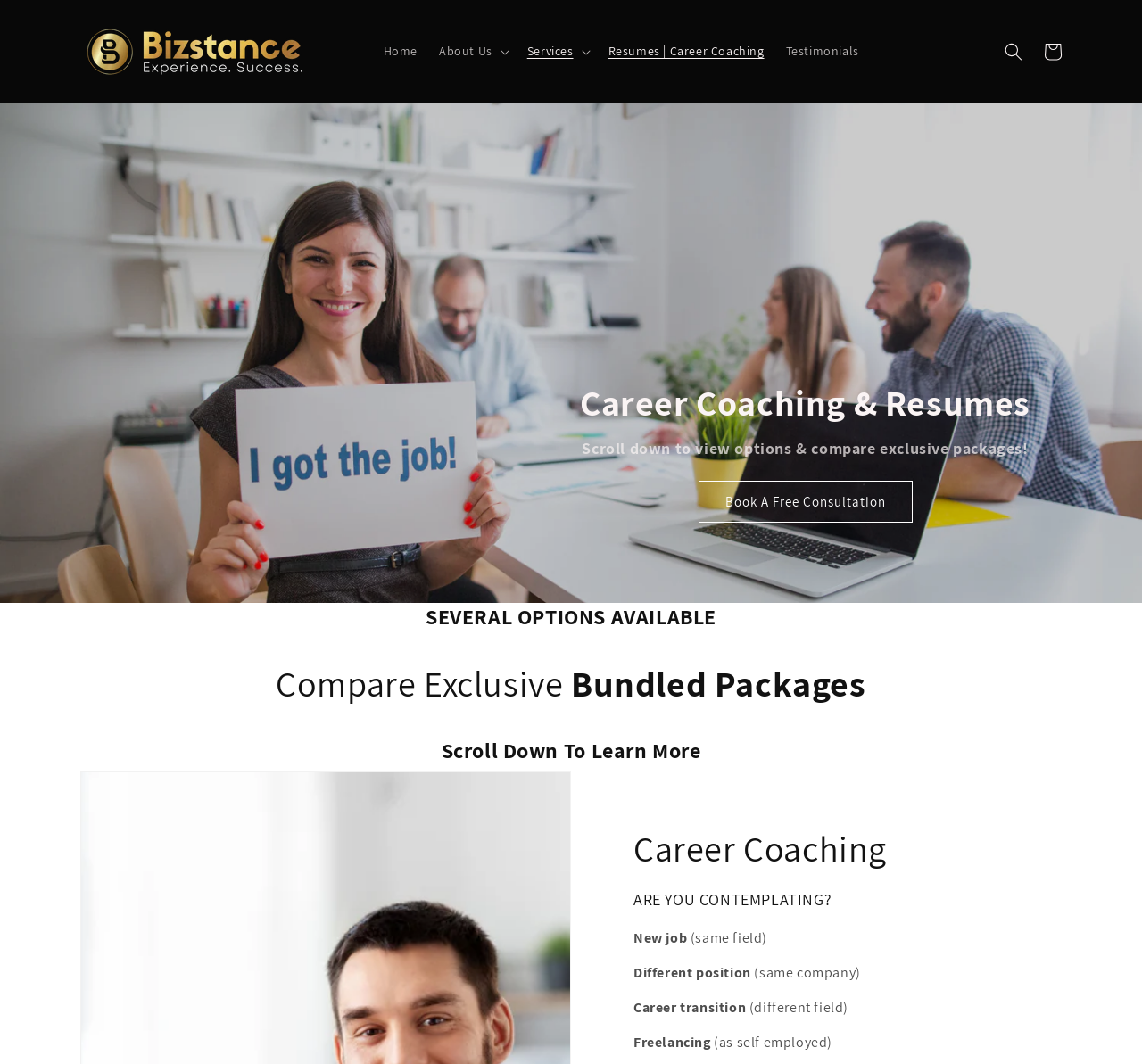What is the purpose of the 'Book A Free Consultation' button?
Answer the question with a thorough and detailed explanation.

The 'Book A Free Consultation' button is likely intended to allow users to schedule a consultation with a career coach or resume expert. This is inferred from the context of the webpage, which is focused on career coaching and resumes, and the button's prominent placement on the page.